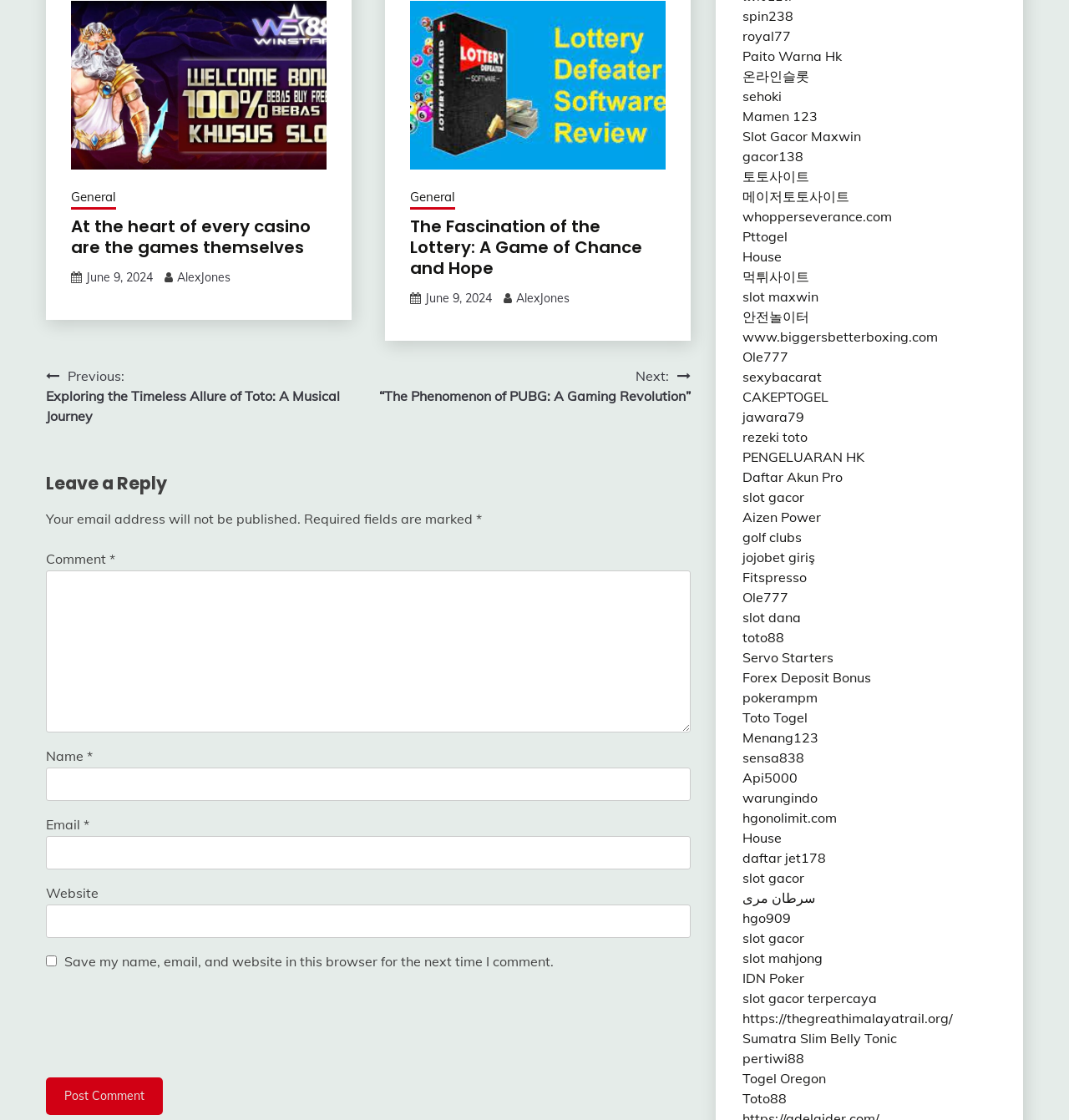Please answer the following question using a single word or phrase: 
What is the purpose of the section with the heading 'Leave a Reply'?

To comment